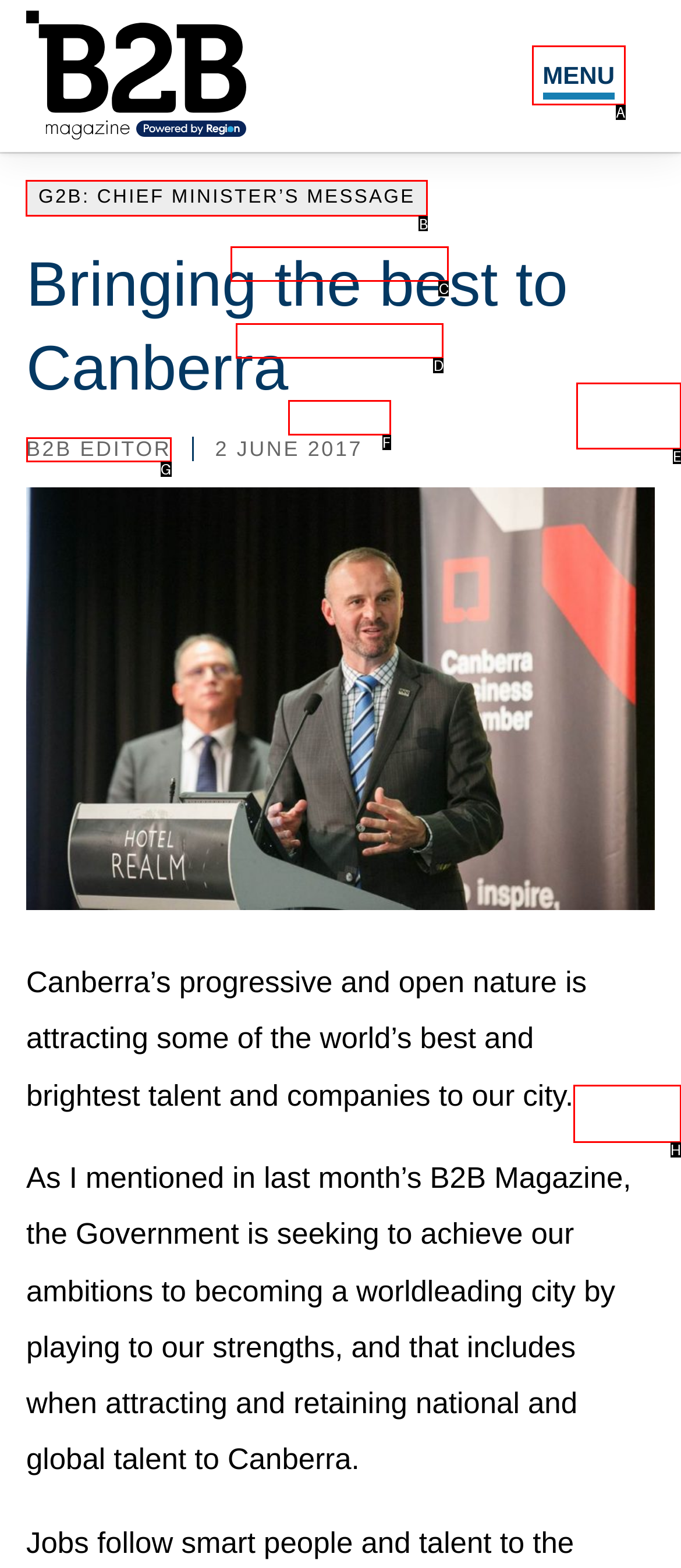Please identify the correct UI element to click for the task: Read the CHIEF MINISTER’S MESSAGE Respond with the letter of the appropriate option.

B